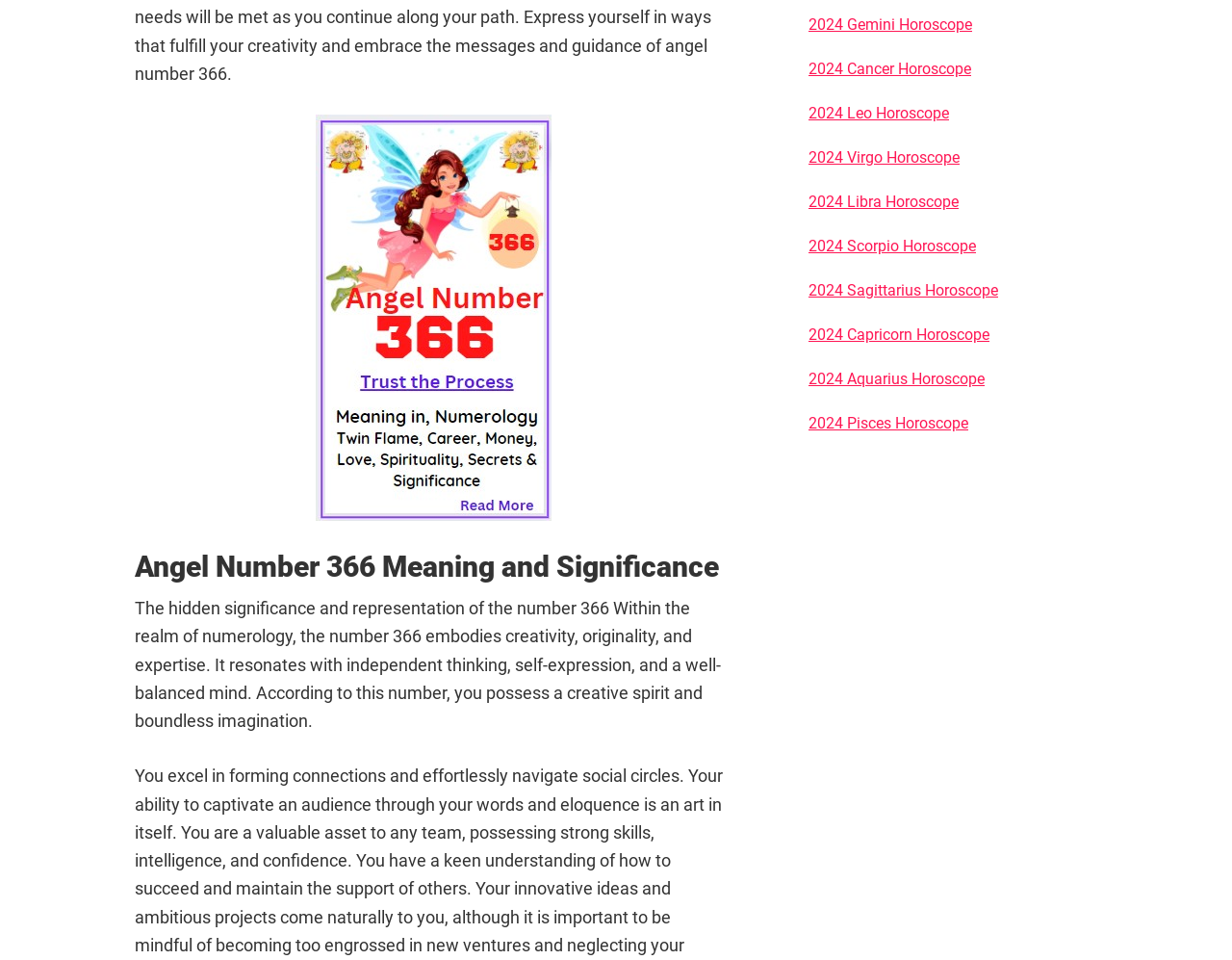Identify the bounding box coordinates of the clickable section necessary to follow the following instruction: "View '2024 Gemini Horoscope'". The coordinates should be presented as four float numbers from 0 to 1, i.e., [left, top, right, bottom].

[0.656, 0.016, 0.789, 0.035]